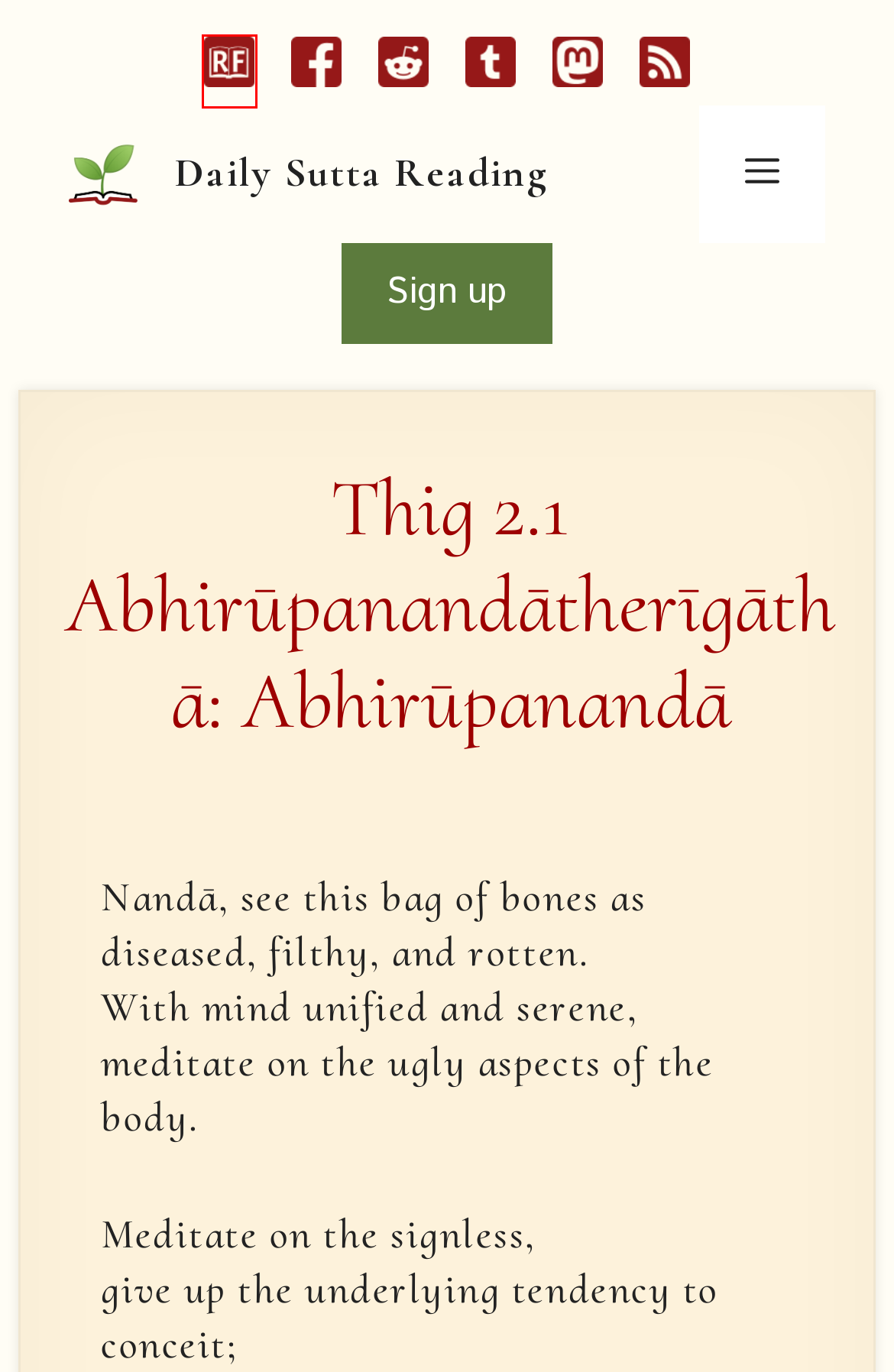You are given a screenshot depicting a webpage with a red bounding box around a UI element. Select the description that best corresponds to the new webpage after clicking the selected element. Here are the choices:
A. AN 5.54 Samayasutta: Times Good for Meditation – Daily Sutta Reading
B. Reading Faithfully – Building a relationship with the Buddhist Scriptures of the Sutta Pitaka
C. Copyright Information – Daily Sutta Reading
D. Daily Sutta Reading – Meeting the Buddha Every Day
E. MN 108 From… Gopakamoggallānasutta: With Moggallāna the Guardian – Daily Sutta Reading
F. Daily Sutta Reading
G. Read in Other Languages – Daily Sutta Reading
H. Thig 2: Arahant Nuns with Two Verses (19-38) – Sutta Friends

B